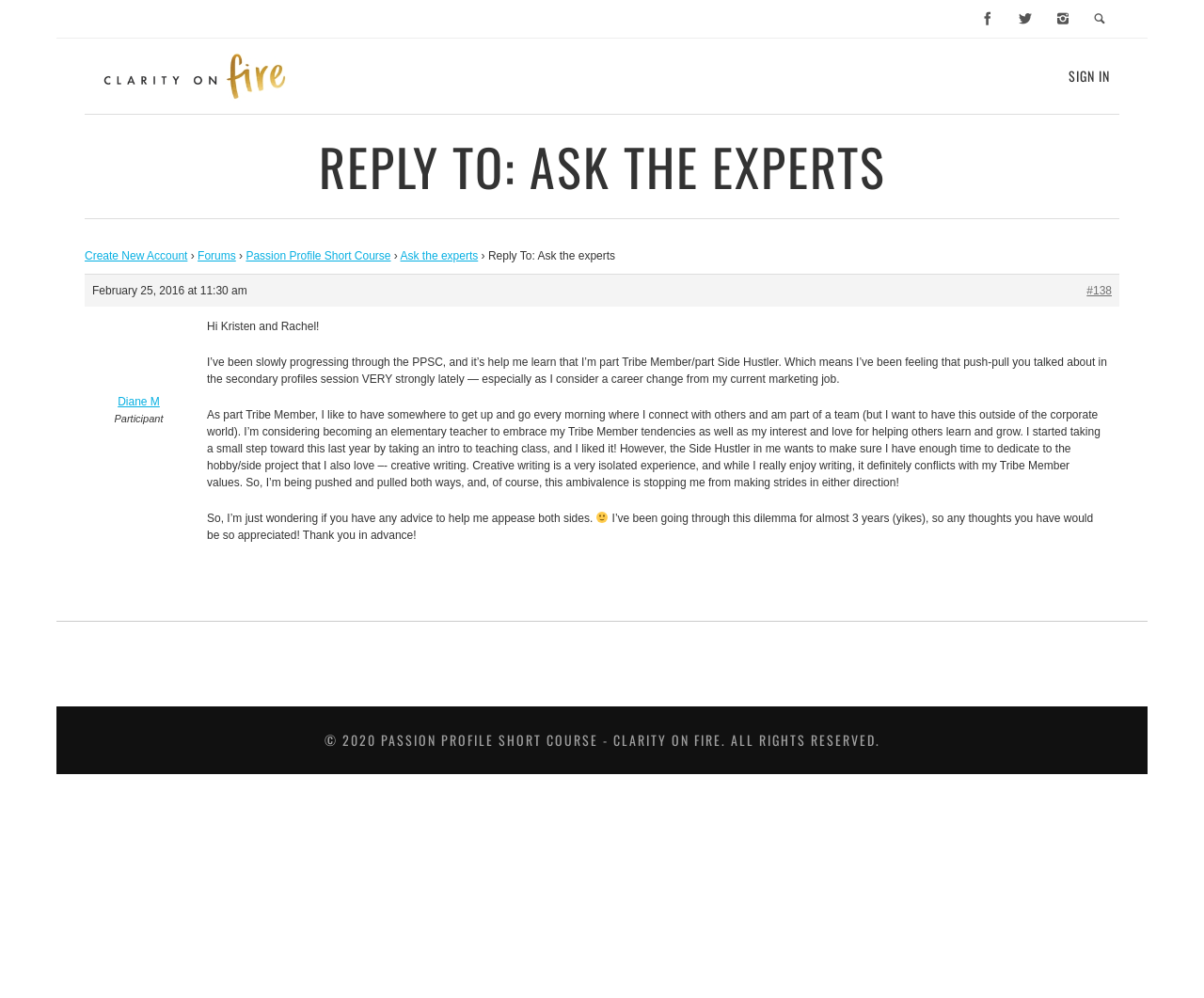What is the name of the course mentioned?
Give a detailed and exhaustive answer to the question.

I found the answer by looking at the link with the text 'Passion Profile Short Course – Clarity on Fire' which is located at the top of the webpage, and also by seeing the image with the same text. This suggests that the course is a main topic of the webpage.